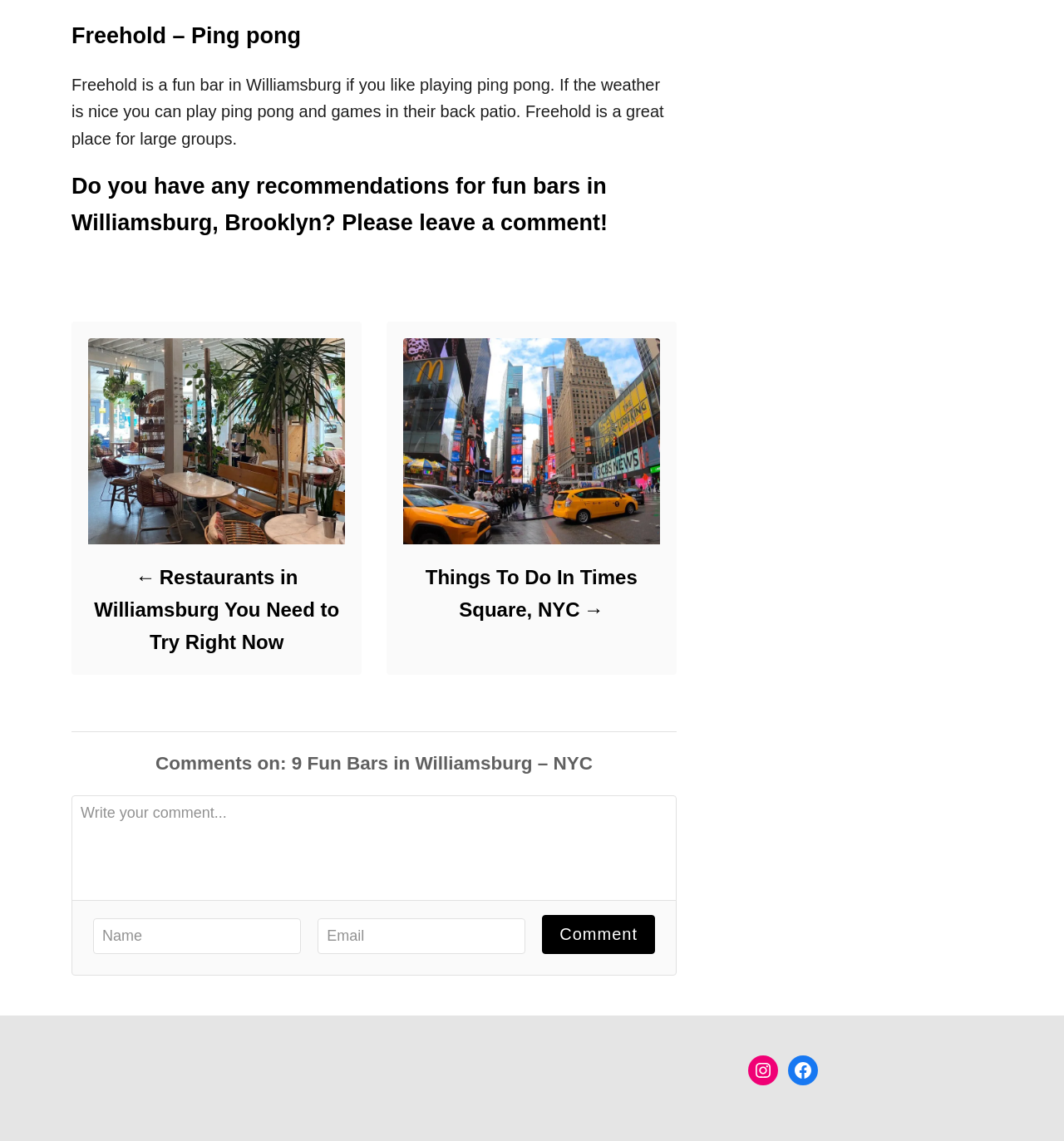How many textboxes are there for commenting?
Provide a detailed answer to the question, using the image to inform your response.

There are three textboxes on the webpage for commenting, one with a placeholder 'Write your comment...' and two others with no placeholders.